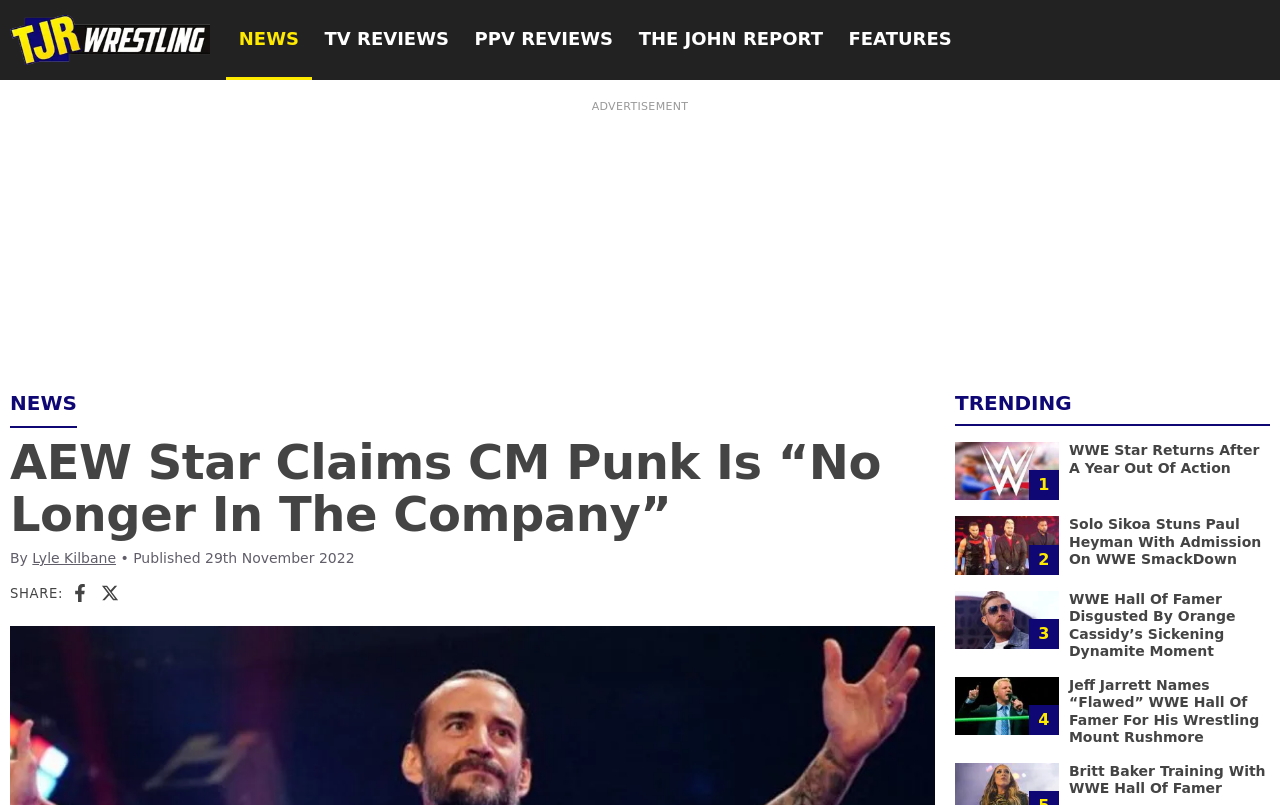Provide a single word or phrase to answer the given question: 
What is the website's logo?

TJR Wrestling logo